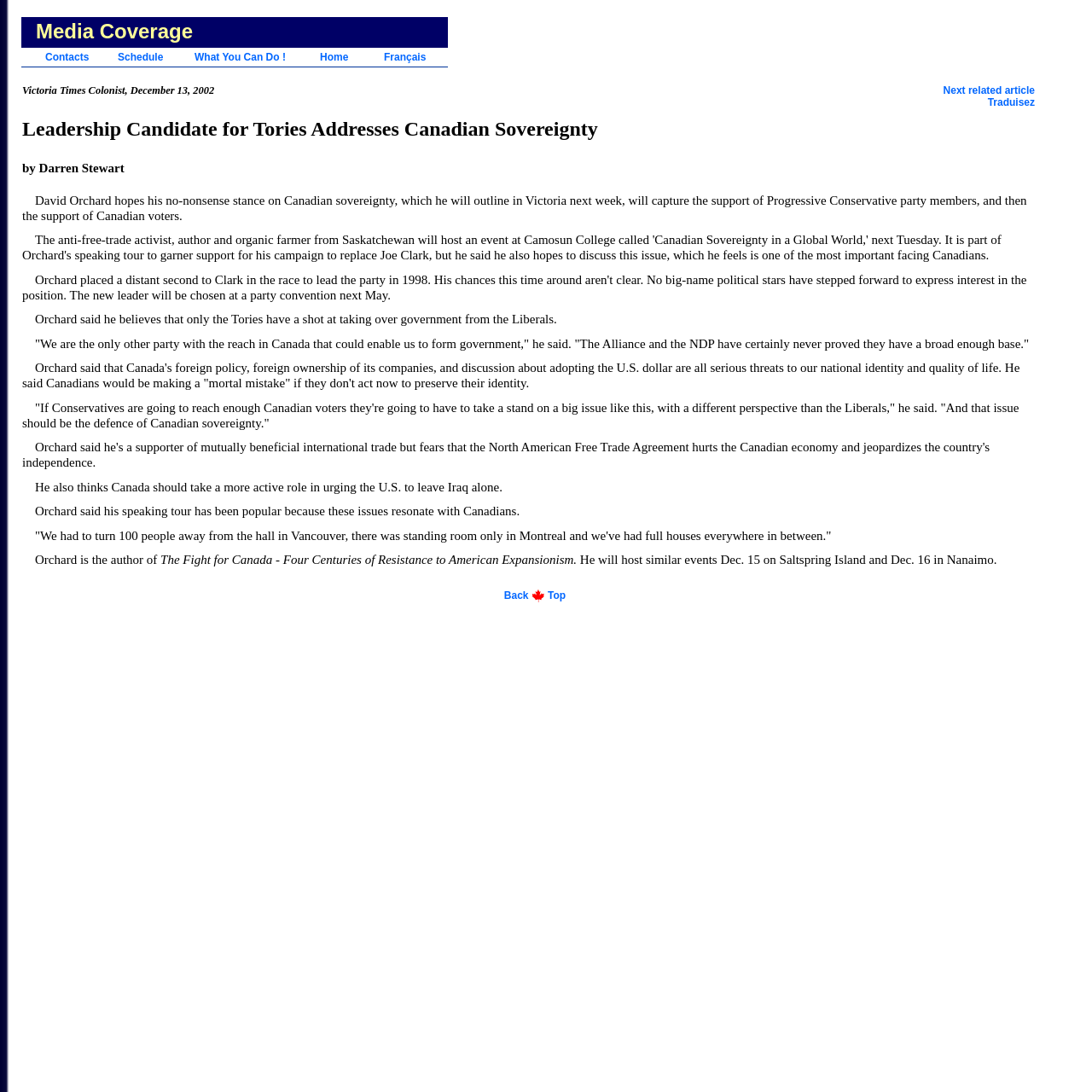Identify the bounding box coordinates for the region of the element that should be clicked to carry out the instruction: "Click the 'Home' link". The bounding box coordinates should be four float numbers between 0 and 1, i.e., [left, top, right, bottom].

[0.293, 0.047, 0.319, 0.058]